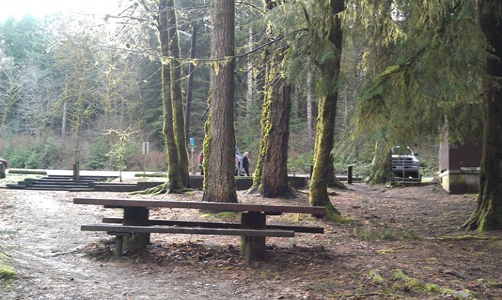Respond with a single word or phrase for the following question: 
What is covering the trees?

Vibrant green moss